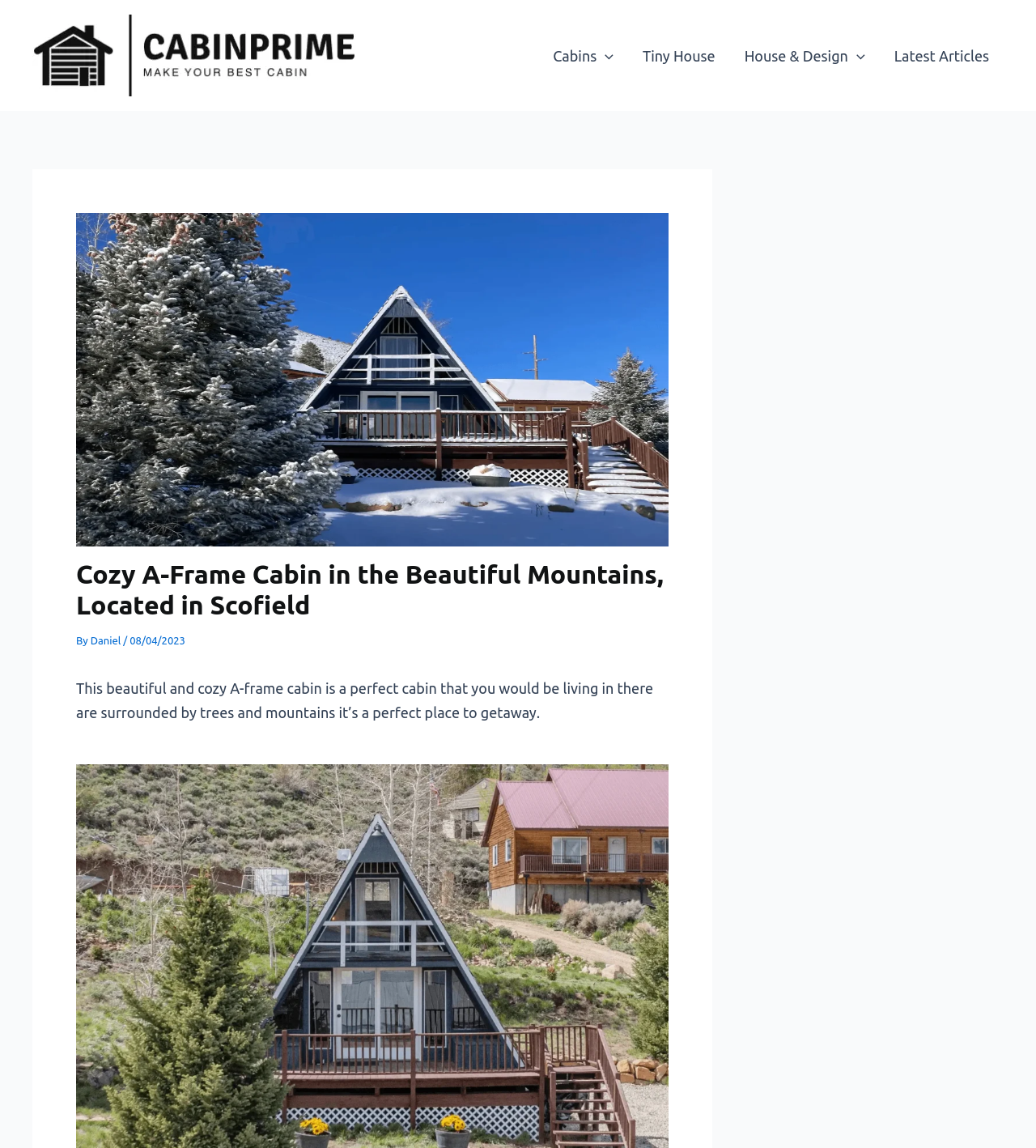Answer the question below with a single word or a brief phrase: 
What is the bounding box coordinate of the logo?

[0.031, 0.013, 0.344, 0.084]